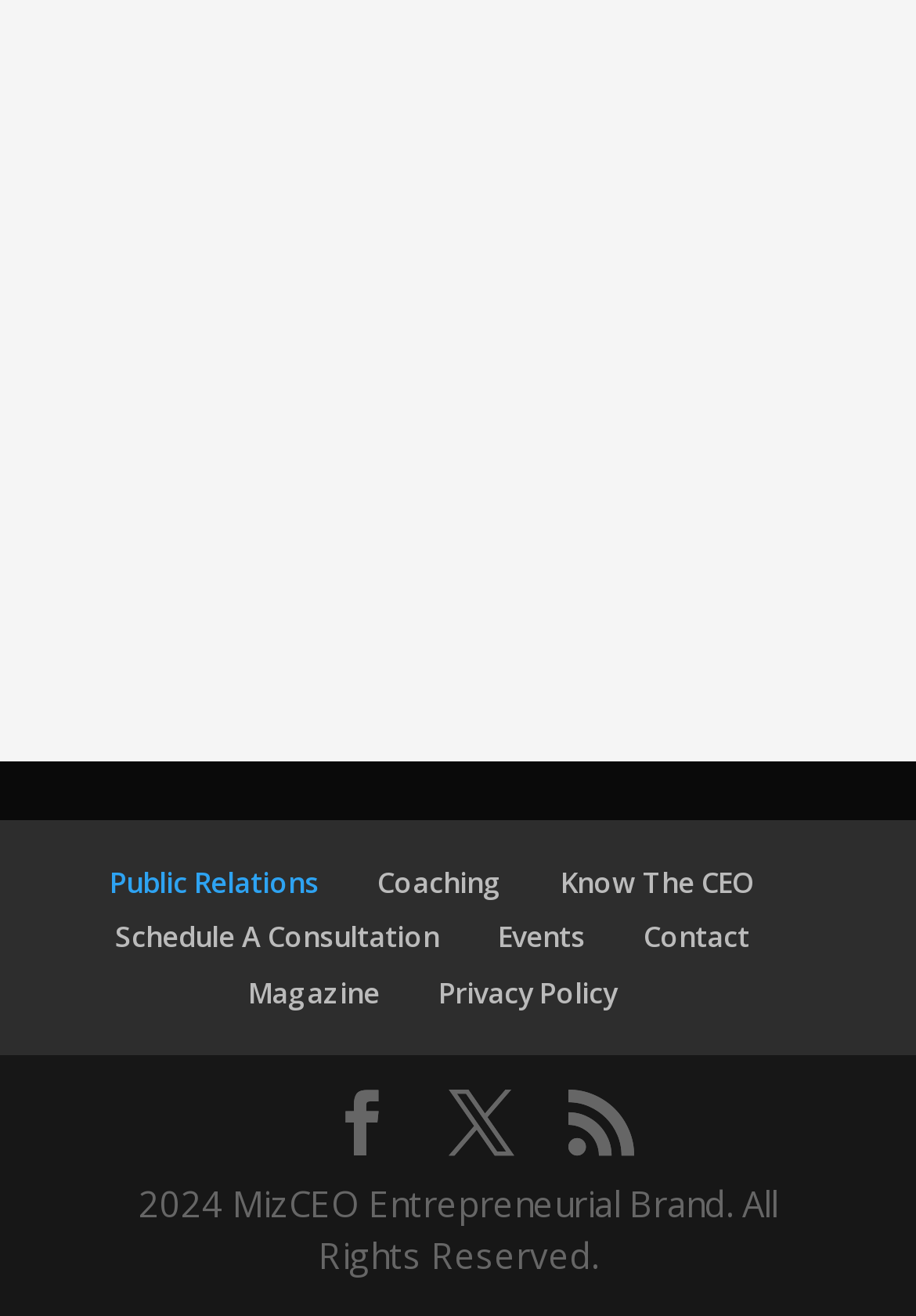Can you find the bounding box coordinates for the element to click on to achieve the instruction: "Click on Public Relations"?

[0.119, 0.656, 0.347, 0.686]